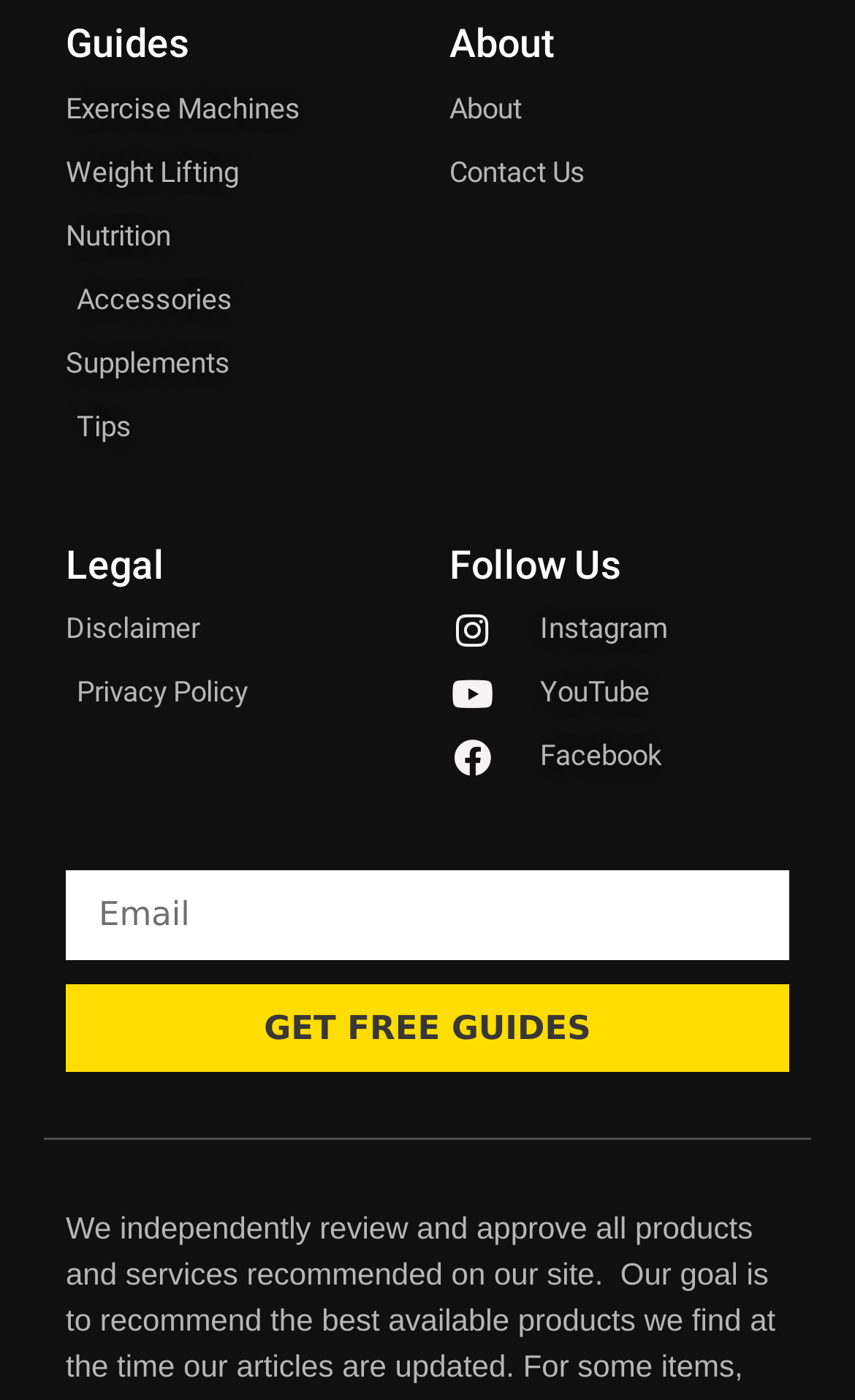Please determine the bounding box coordinates of the clickable area required to carry out the following instruction: "Enter email address". The coordinates must be four float numbers between 0 and 1, represented as [left, top, right, bottom].

[0.077, 0.622, 0.923, 0.686]